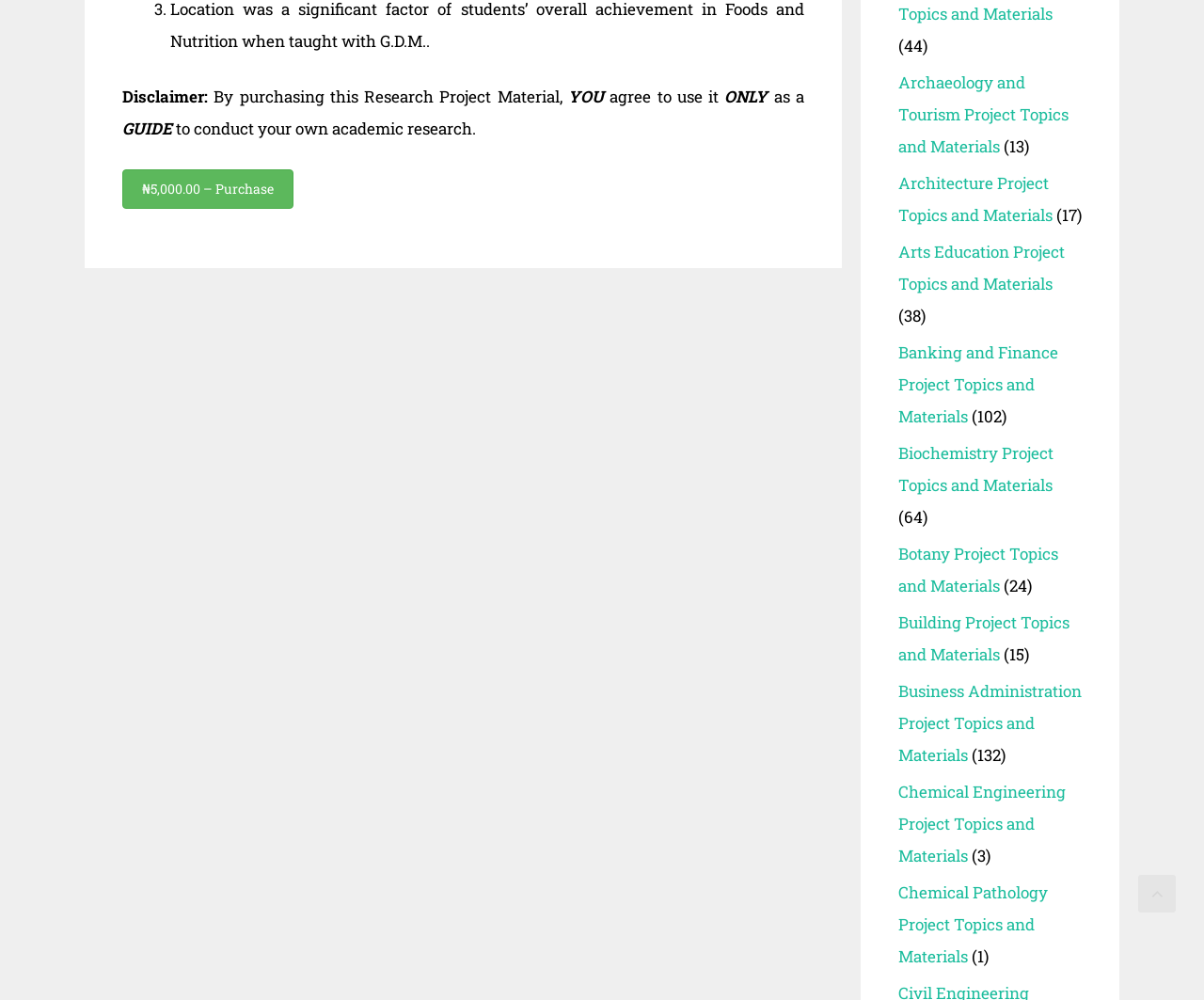How many Archaeology and Tourism project topics are available?
Carefully analyze the image and provide a thorough answer to the question.

I found the number of Archaeology and Tourism project topics by looking at the static text element '(44)' which is next to the link 'Archaeology and Tourism Project Topics and Materials'.